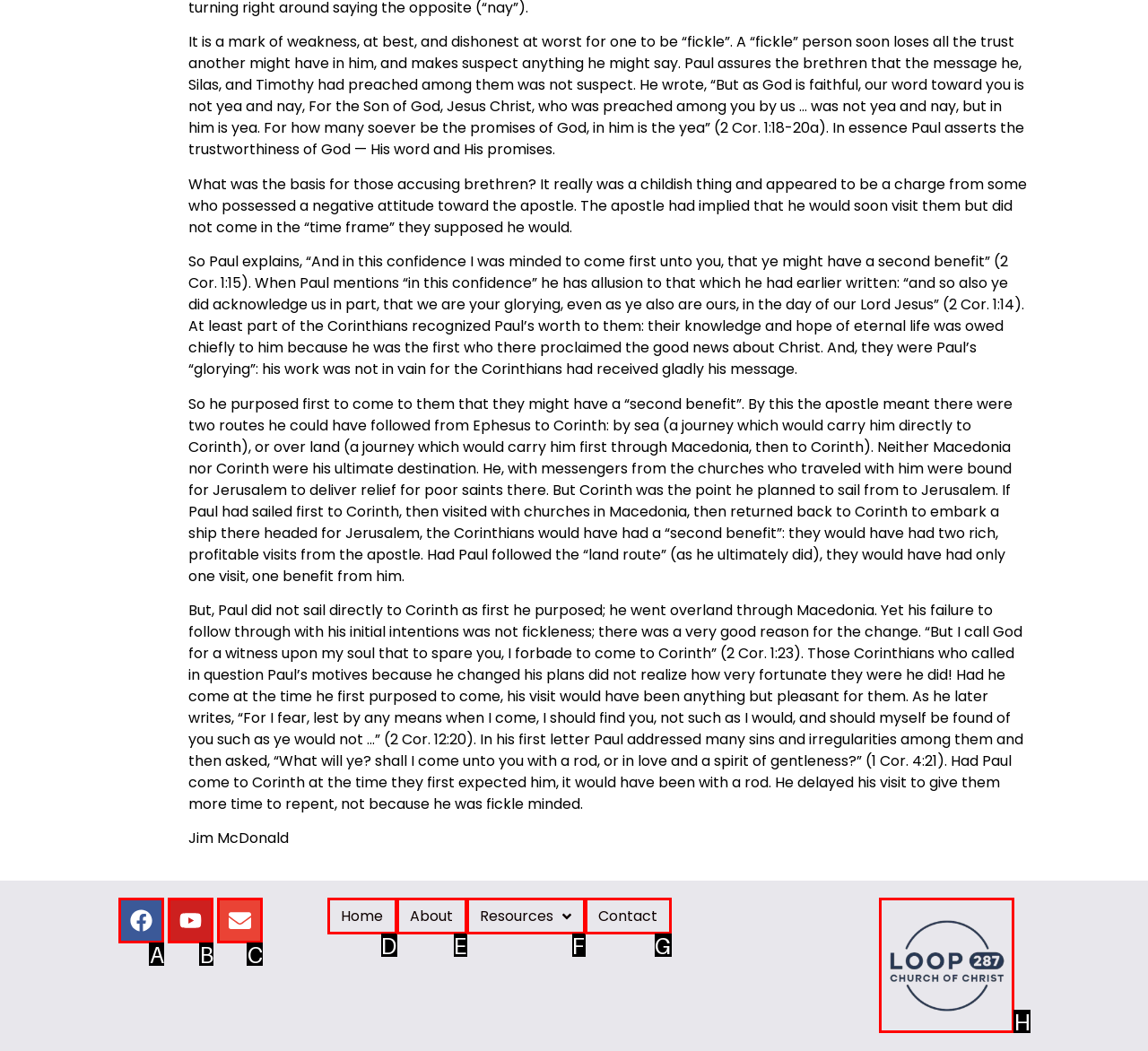Tell me the letter of the option that corresponds to the description: Contact
Answer using the letter from the given choices directly.

G